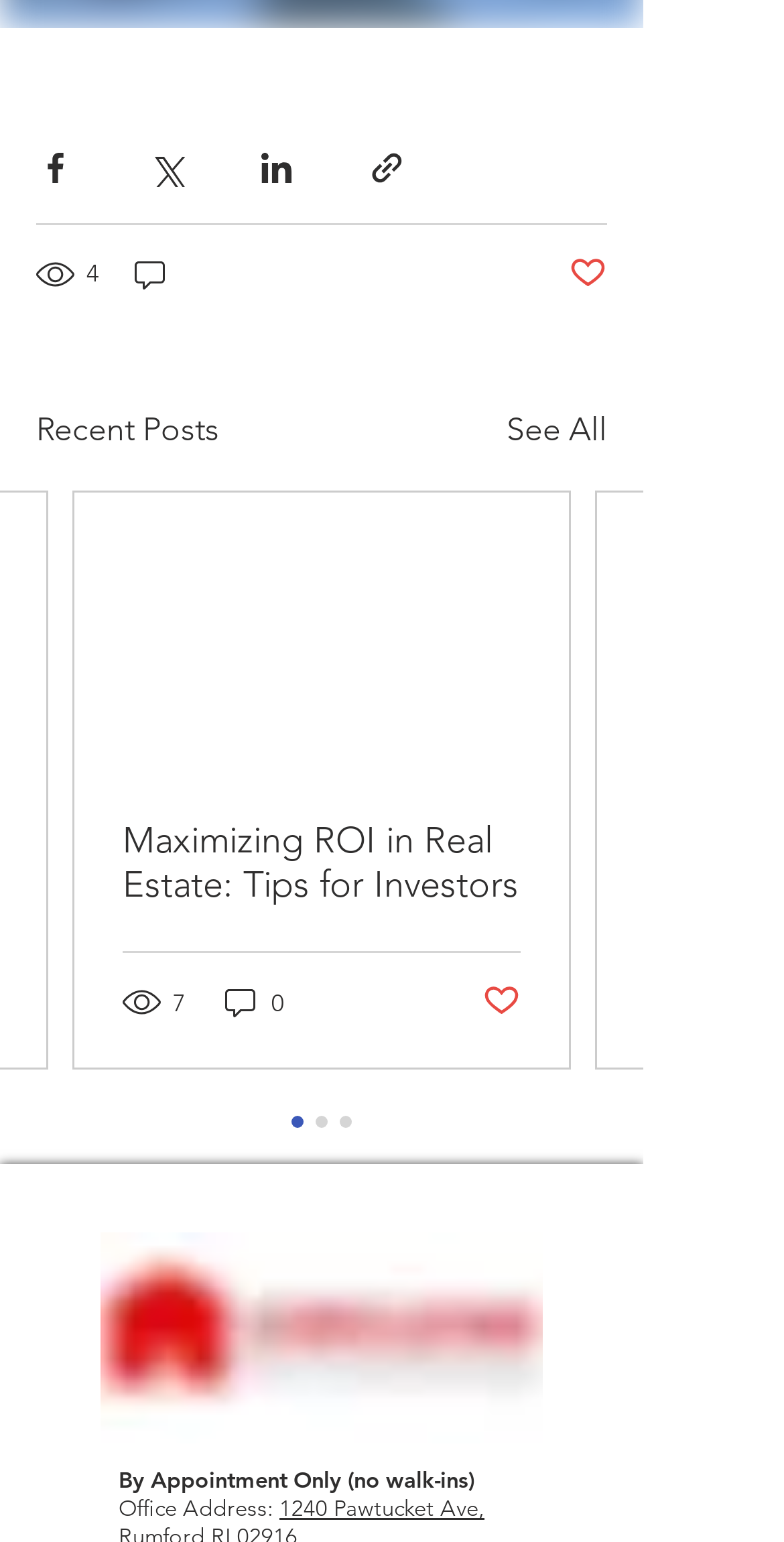Pinpoint the bounding box coordinates of the clickable element needed to complete the instruction: "Like the post". The coordinates should be provided as four float numbers between 0 and 1: [left, top, right, bottom].

[0.615, 0.636, 0.664, 0.663]